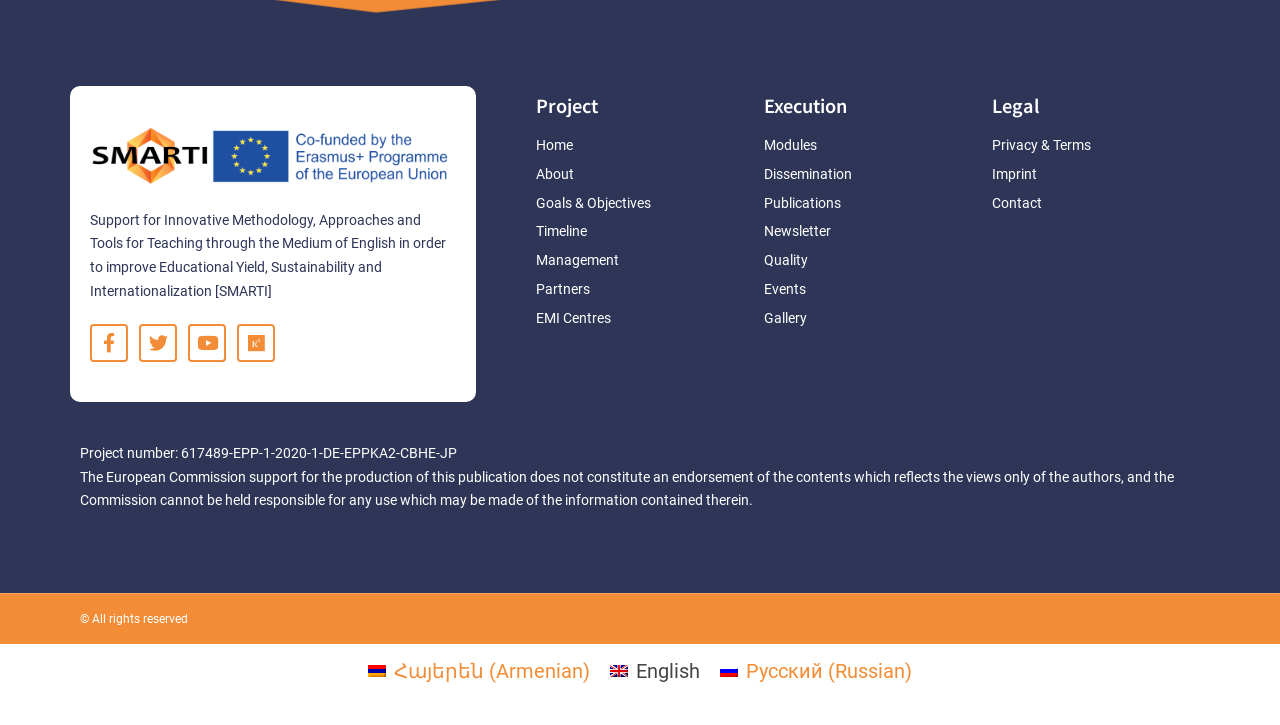Specify the bounding box coordinates of the area to click in order to execute this command: 'Go to the About page'. The coordinates should consist of four float numbers ranging from 0 to 1, and should be formatted as [left, top, right, bottom].

[0.419, 0.225, 0.581, 0.257]